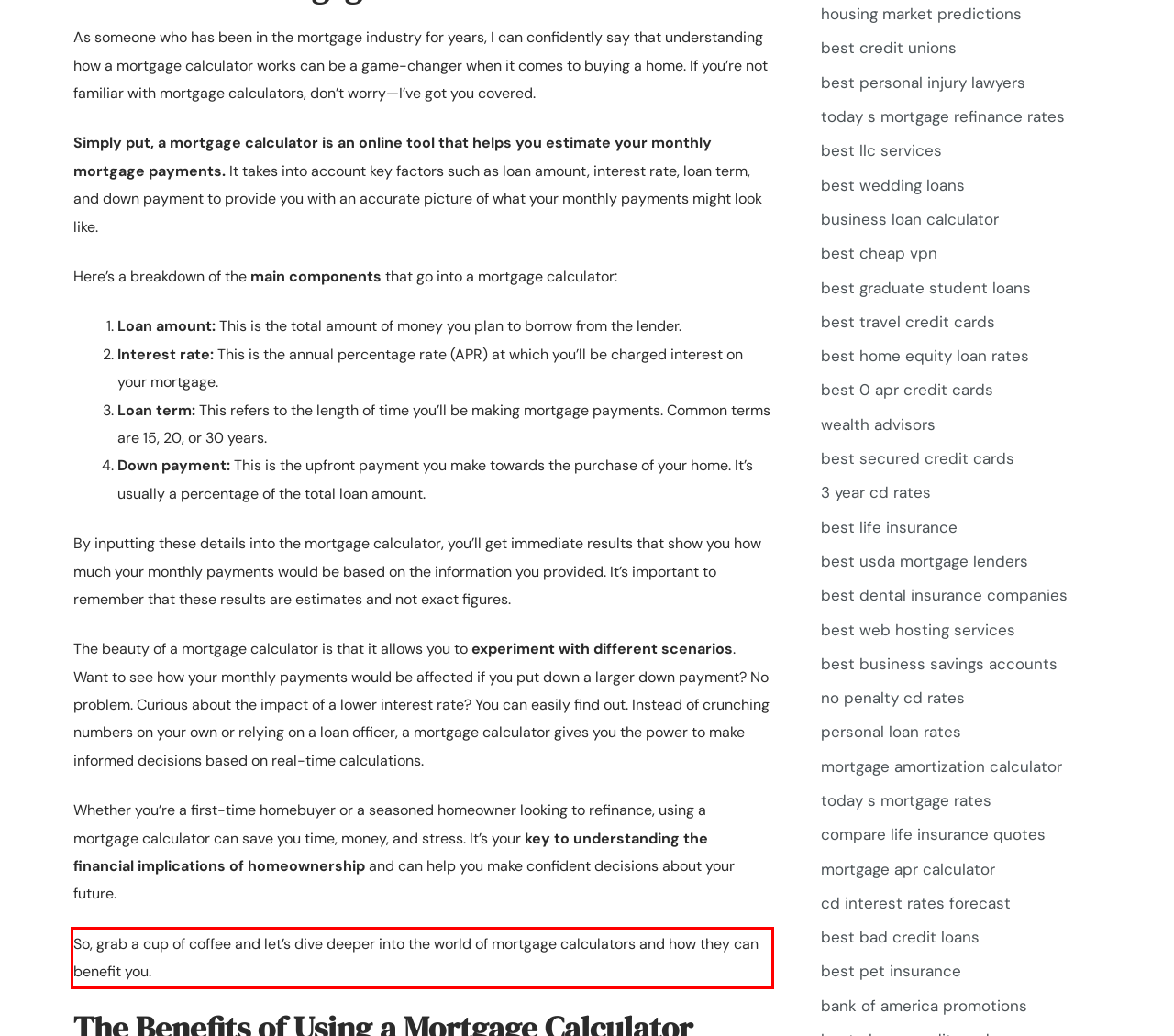Given a screenshot of a webpage containing a red bounding box, perform OCR on the text within this red bounding box and provide the text content.

So, grab a cup of coffee and let’s dive deeper into the world of mortgage calculators and how they can benefit you.